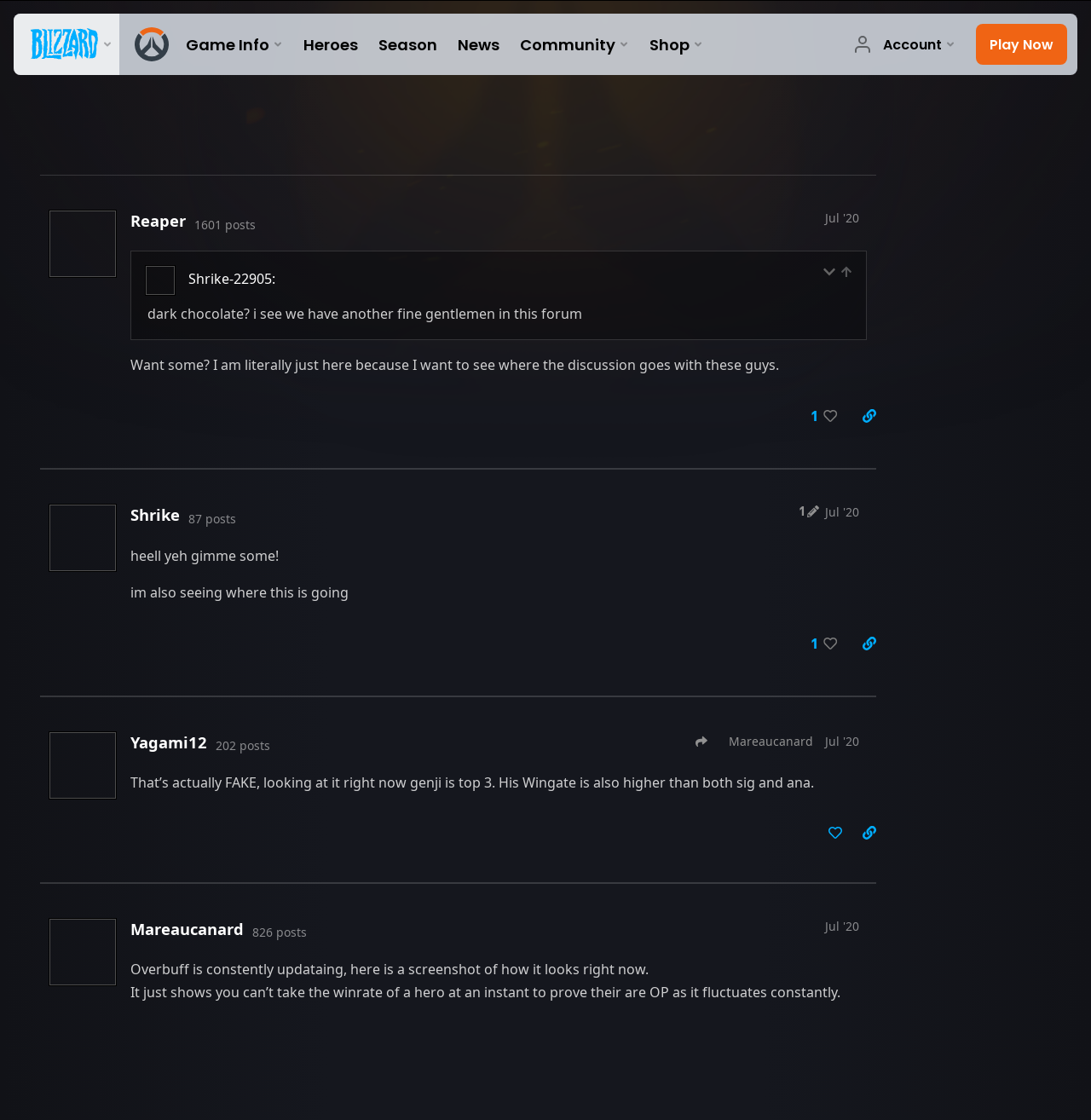Specify the bounding box coordinates (top-left x, top-left y, bottom-right x, bottom-right y) of the UI element in the screenshot that matches this description: S01 Armagic

None